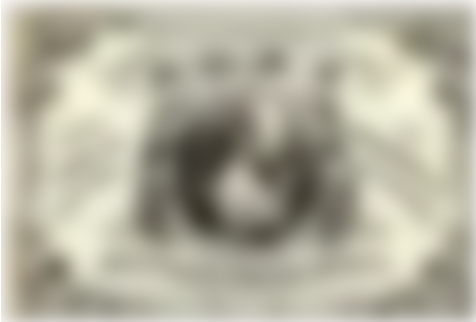What was added to the wine to sweeten it?
Offer a detailed and exhaustive answer to the question.

According to the caption, the wine was typically fermented to dryness, sweetened with grape concentrate, and fortified with spirits, which suggests that grape concentrate was used to add sweetness to the wine.